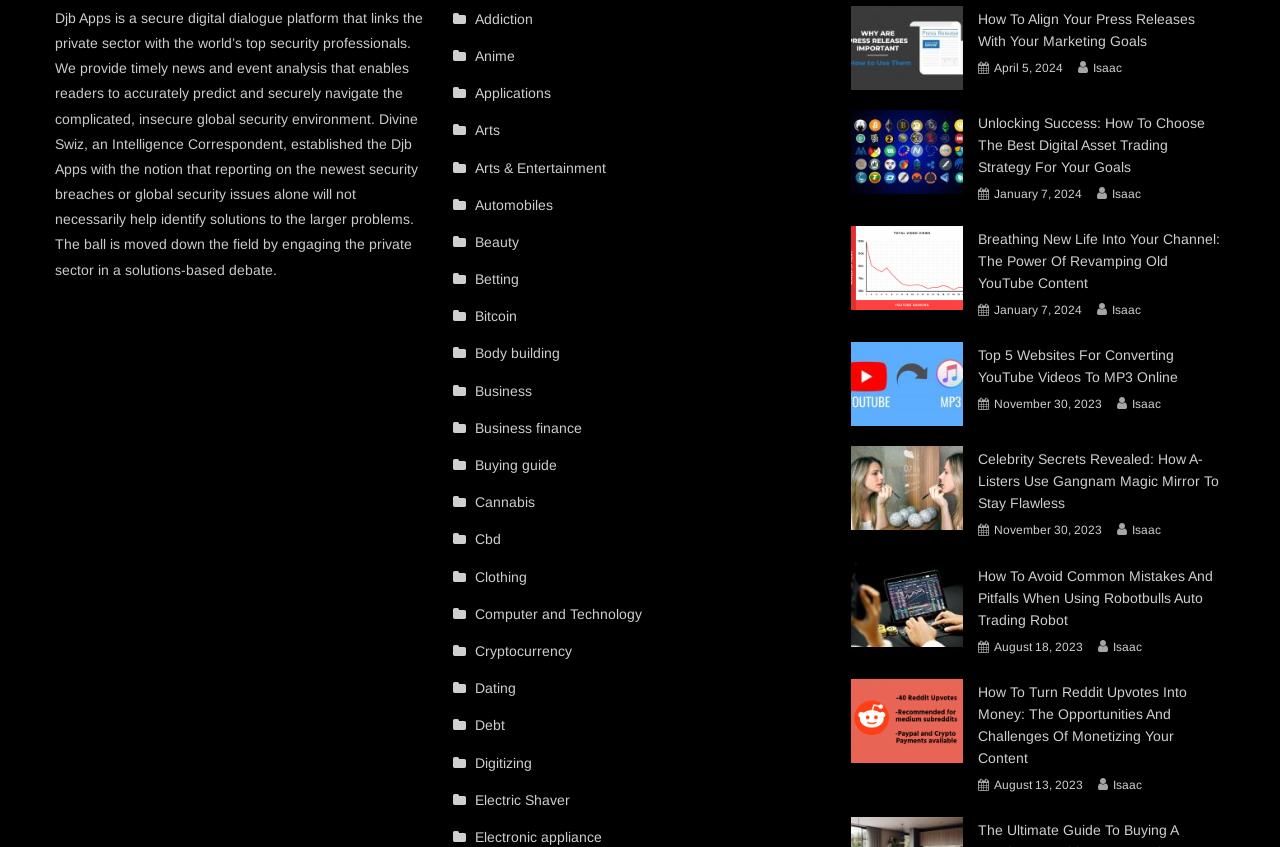From the image, can you give a detailed response to the question below:
How many articles are listed on the webpage?

By counting the number of headings and links with dates, I can see that there are 9 articles listed on the webpage, each with a title, date, and author.